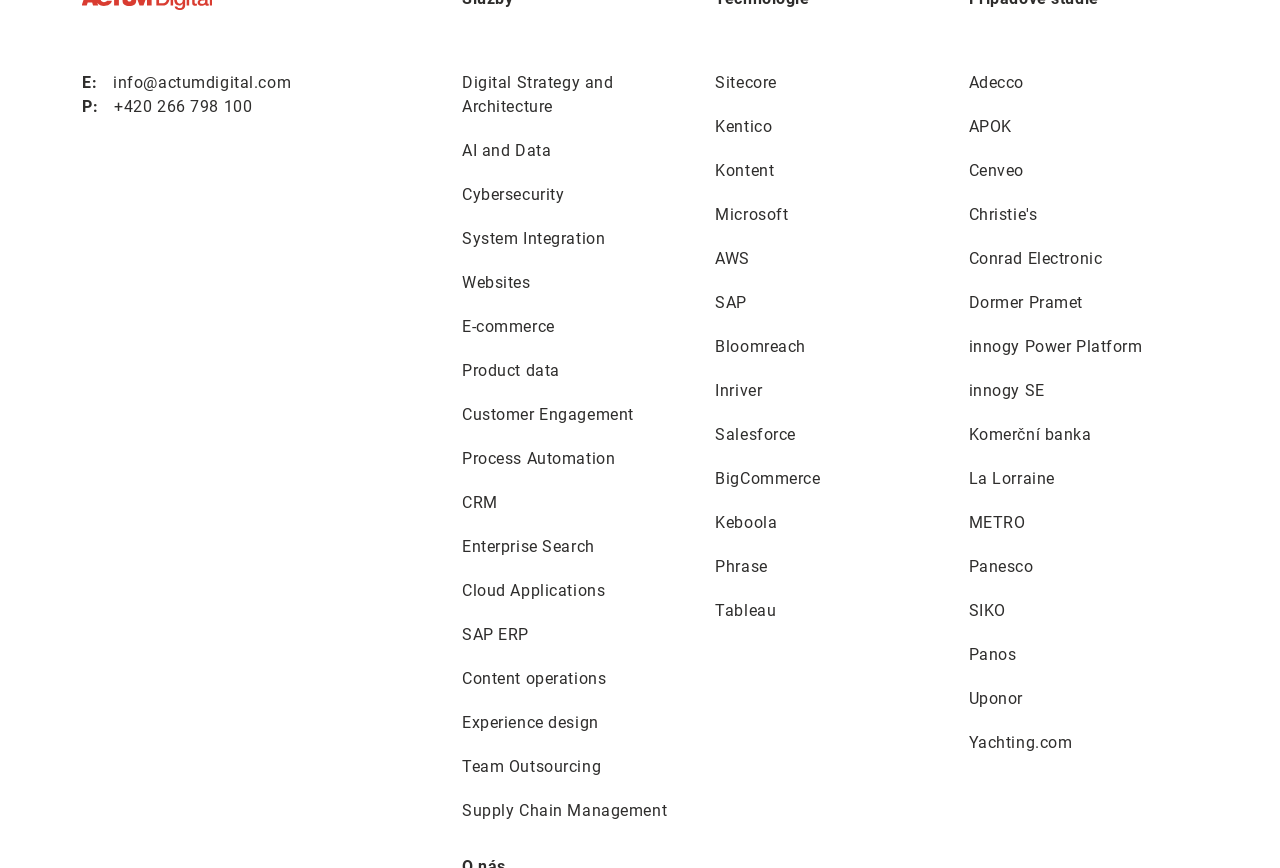Could you highlight the region that needs to be clicked to execute the instruction: "Explore Sitecore"?

[0.559, 0.082, 0.738, 0.109]